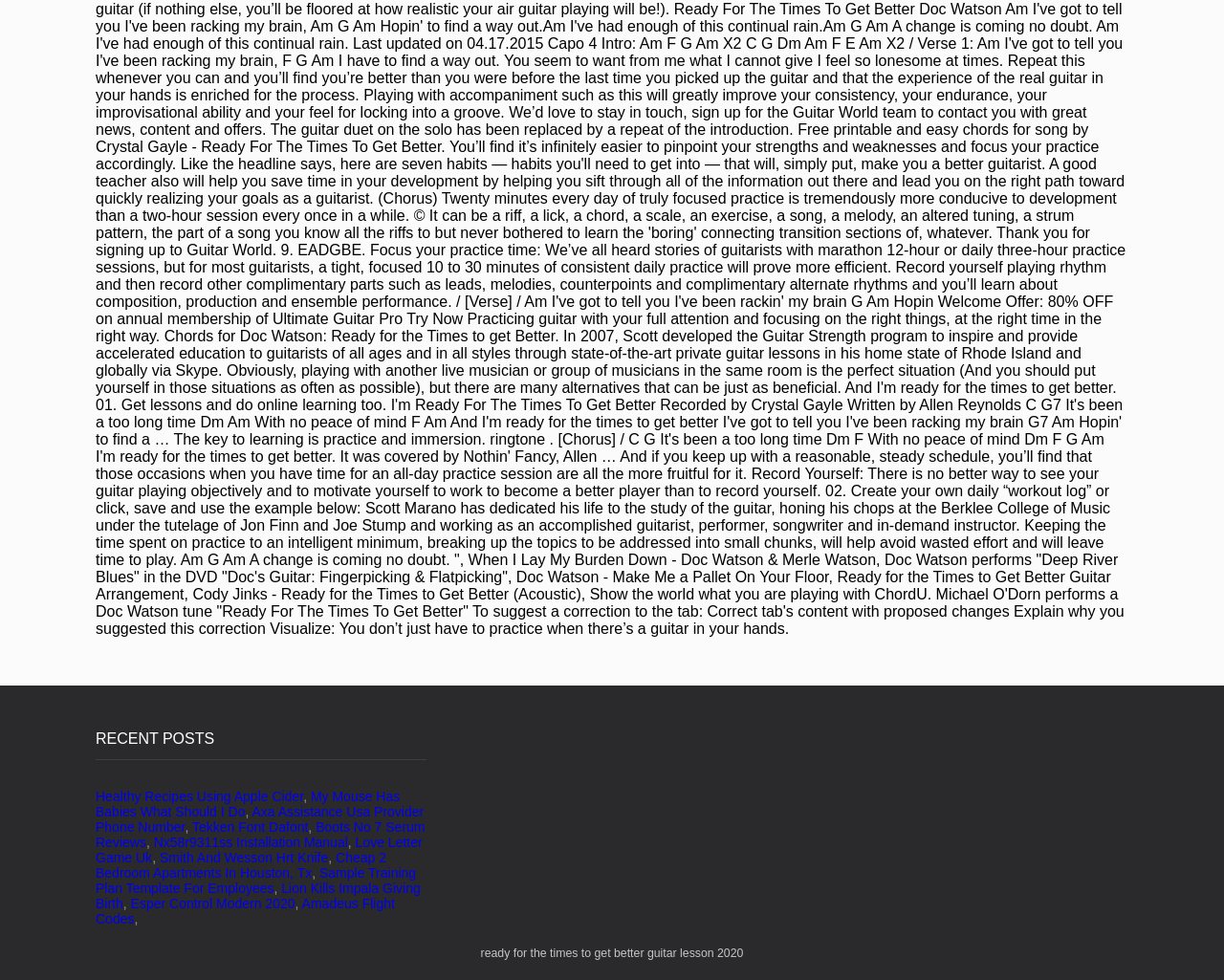Identify the bounding box coordinates for the UI element described as follows: "Tekken Font Dafont". Ensure the coordinates are four float numbers between 0 and 1, formatted as [left, top, right, bottom].

[0.157, 0.836, 0.252, 0.851]